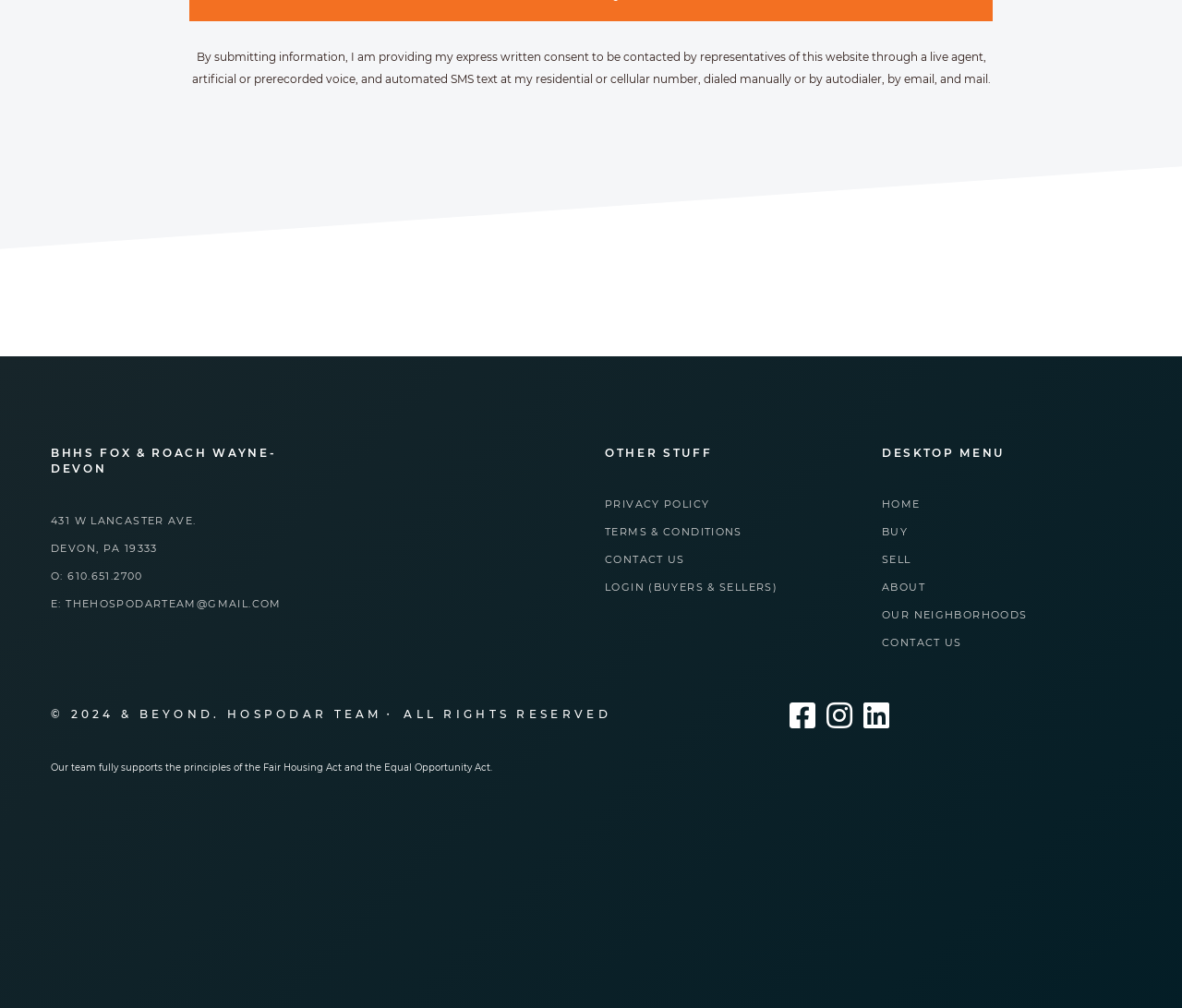What year is the copyright for?
Based on the image, answer the question with as much detail as possible.

I found the copyright year by looking at the static text element at the bottom of the page, which says '© 2024 & BEYOND. HOSPODAR TEAM・ ALL RIGHTS RESERVED'.